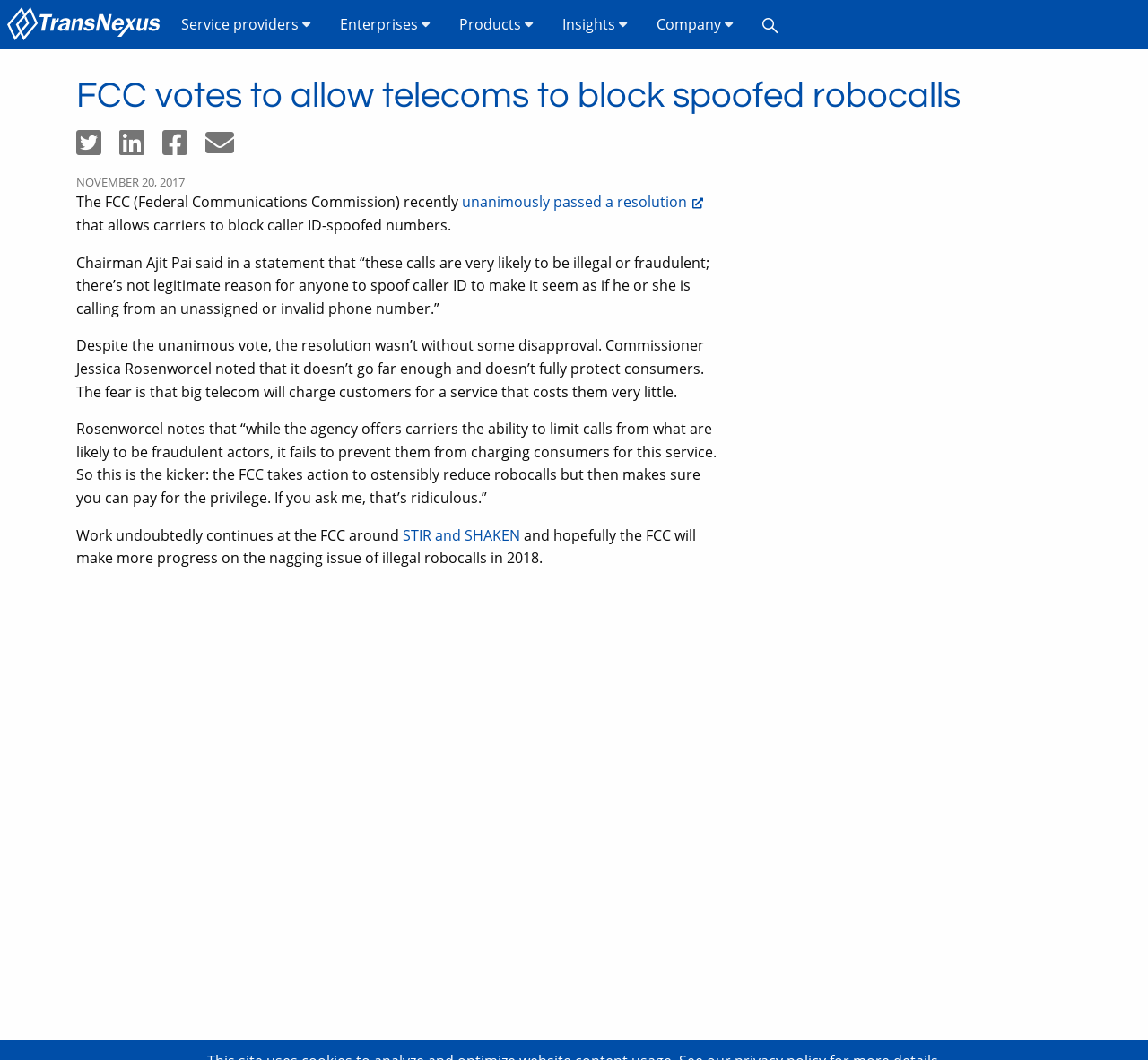Determine the bounding box for the UI element that matches this description: "Service providers".

[0.145, 0.007, 0.283, 0.039]